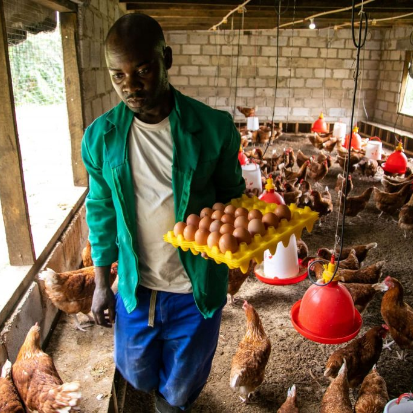What is the man carrying? From the image, respond with a single word or brief phrase.

Tray of eggs